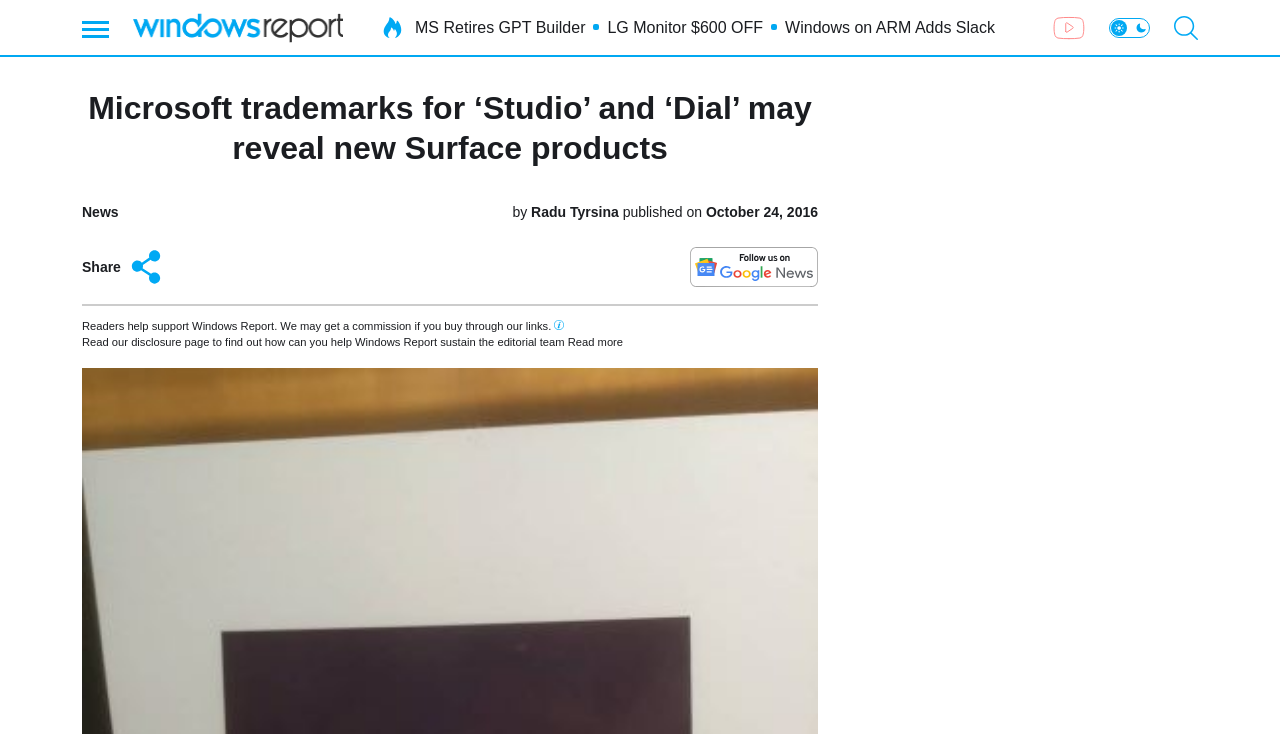Locate the bounding box coordinates of the element that should be clicked to fulfill the instruction: "Go to YouTube channel".

[0.823, 0.021, 0.848, 0.054]